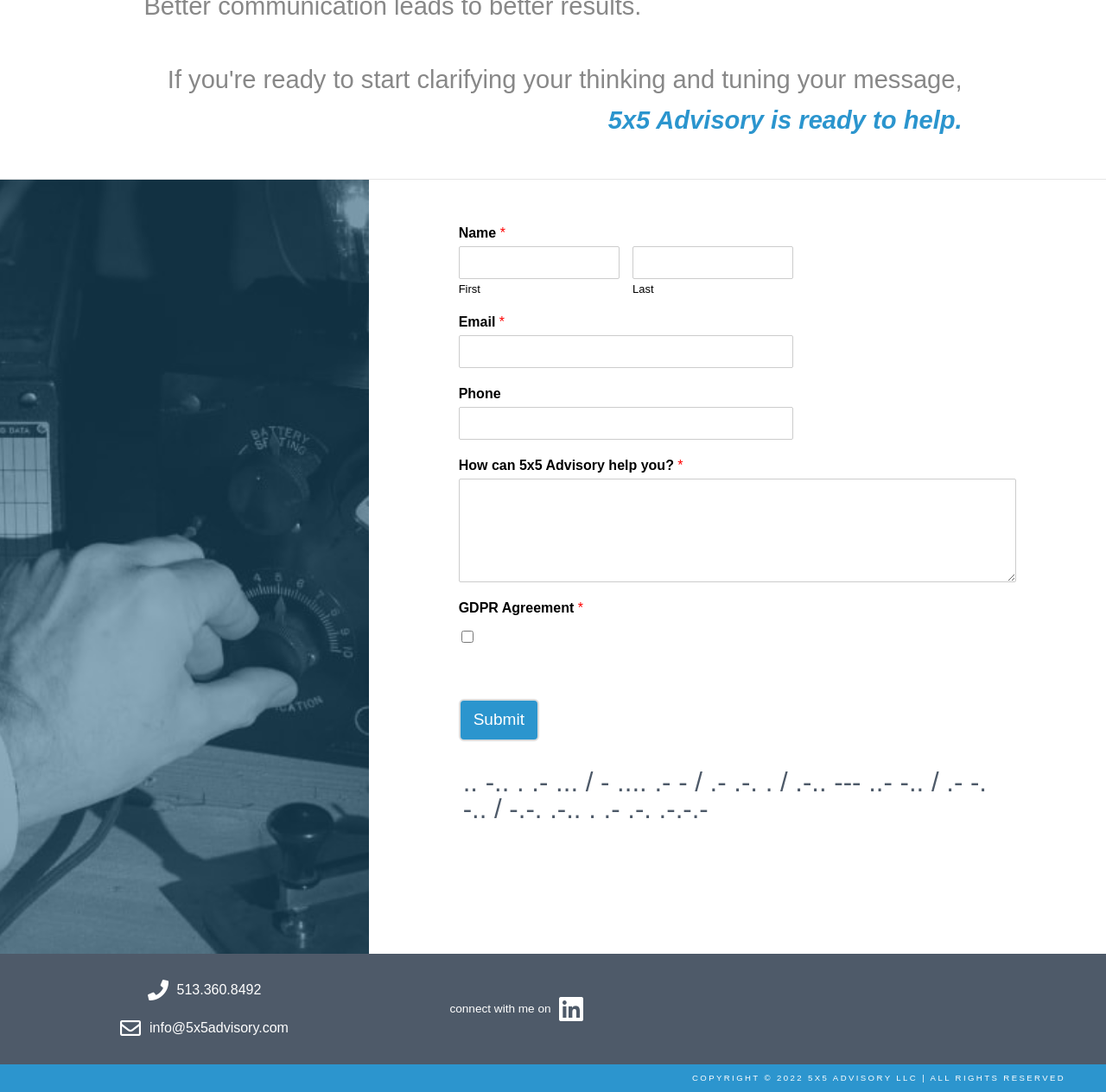Can you show the bounding box coordinates of the region to click on to complete the task described in the instruction: "Input your email address"?

[0.415, 0.307, 0.717, 0.337]